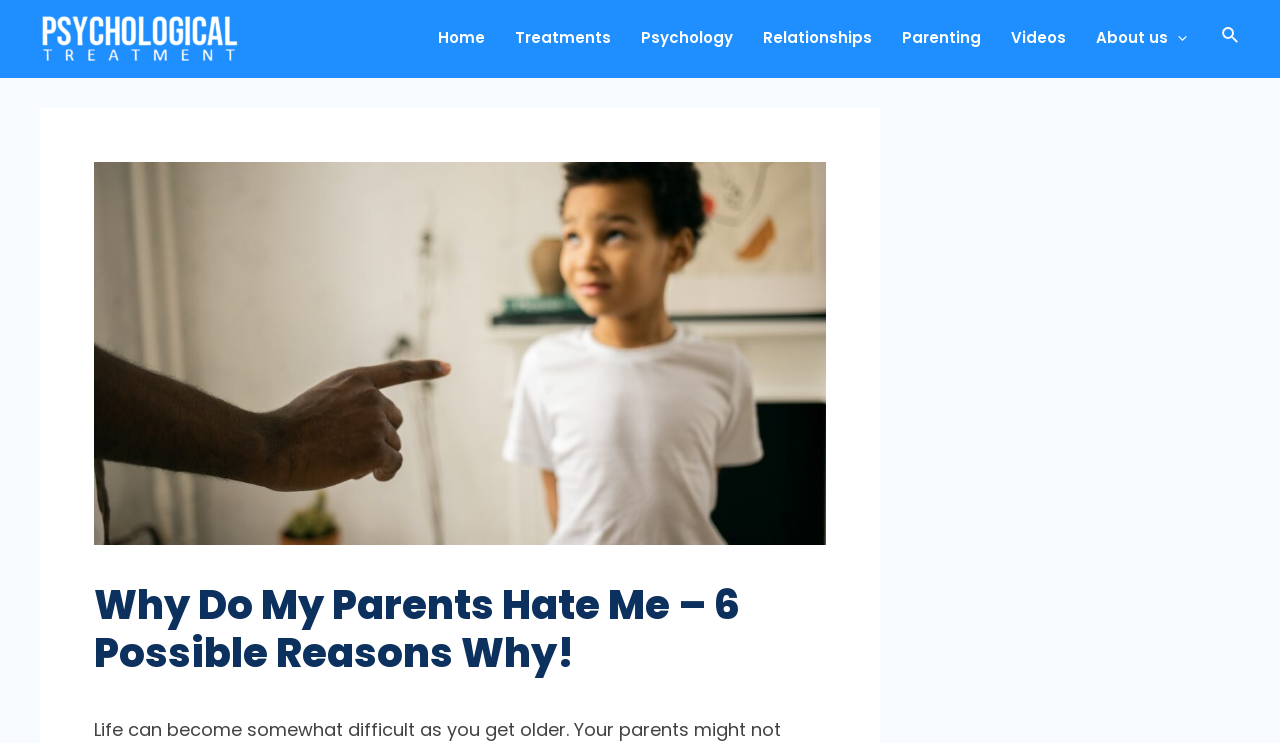Find the bounding box coordinates of the UI element according to this description: "aria-label="Search icon link"".

[0.955, 0.033, 0.969, 0.067]